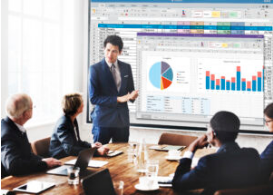Examine the image carefully and respond to the question with a detailed answer: 
What type of data is displayed on the screen?

The screen shows a variety of visual aids, including a pie chart and bar graphs, which are commonly used to illustrate key performance metrics and statistical information relevant to business analysis, suggesting that the data displayed is related to project management.